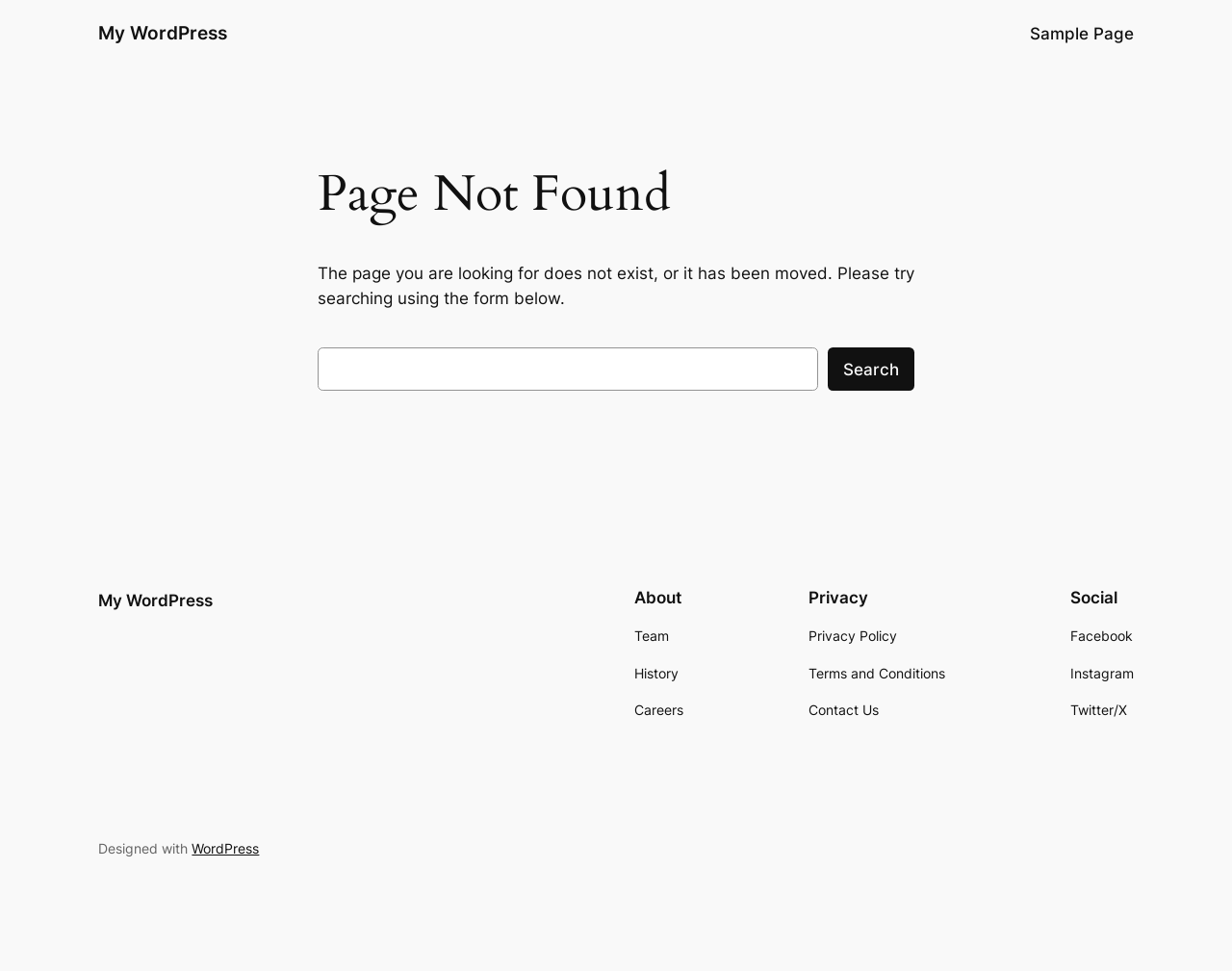Select the bounding box coordinates of the element I need to click to carry out the following instruction: "Go to the 'Home' page".

None